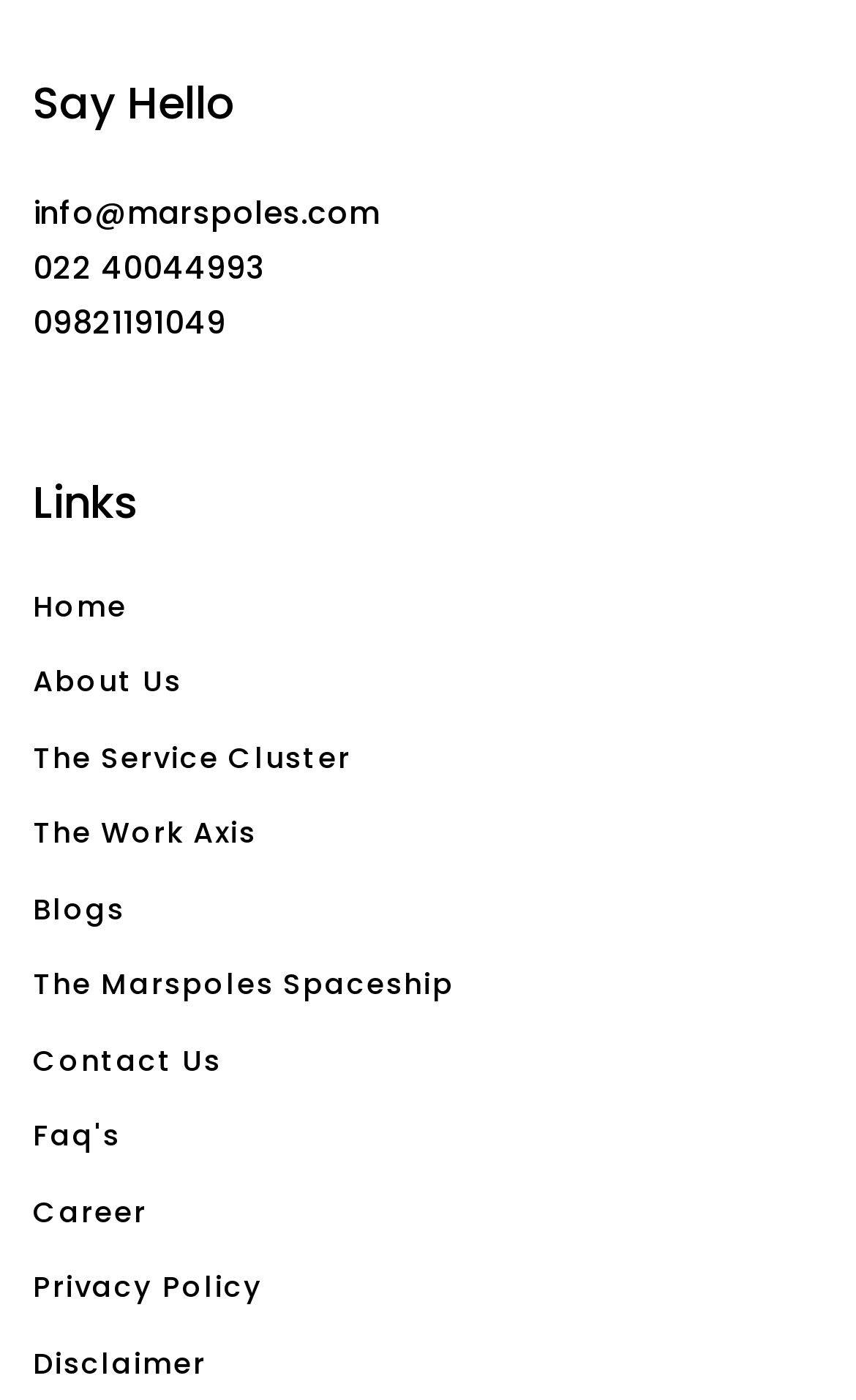Please identify the bounding box coordinates of the clickable area that will allow you to execute the instruction: "Go to Home".

[0.038, 0.418, 0.149, 0.448]